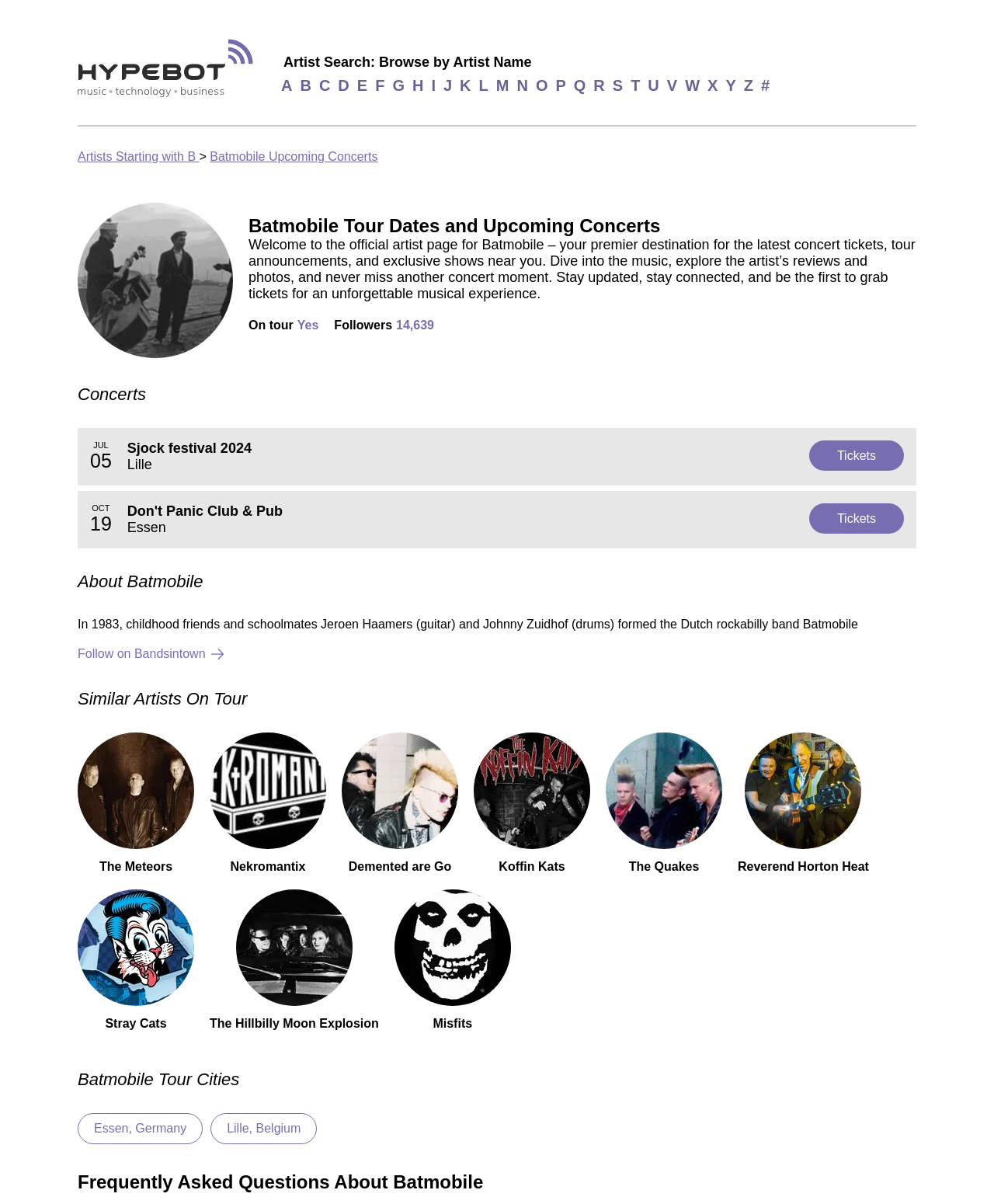What is the name of the similar artist to Batmobile that starts with the letter 'M'?
Please provide a single word or phrase answer based on the image.

The Meteors